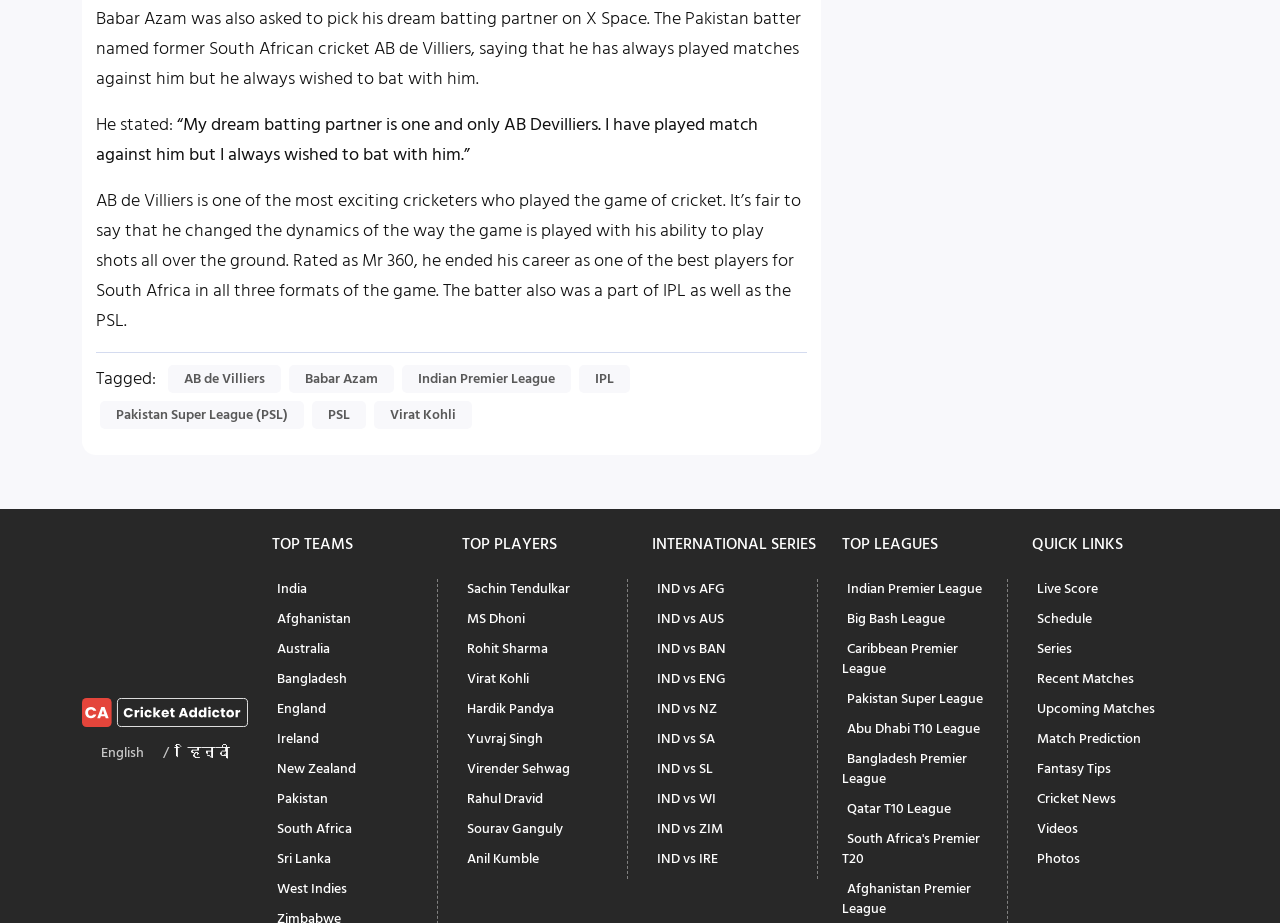What is the name of the cricketer mentioned in the first paragraph? Using the information from the screenshot, answer with a single word or phrase.

Babar Azam